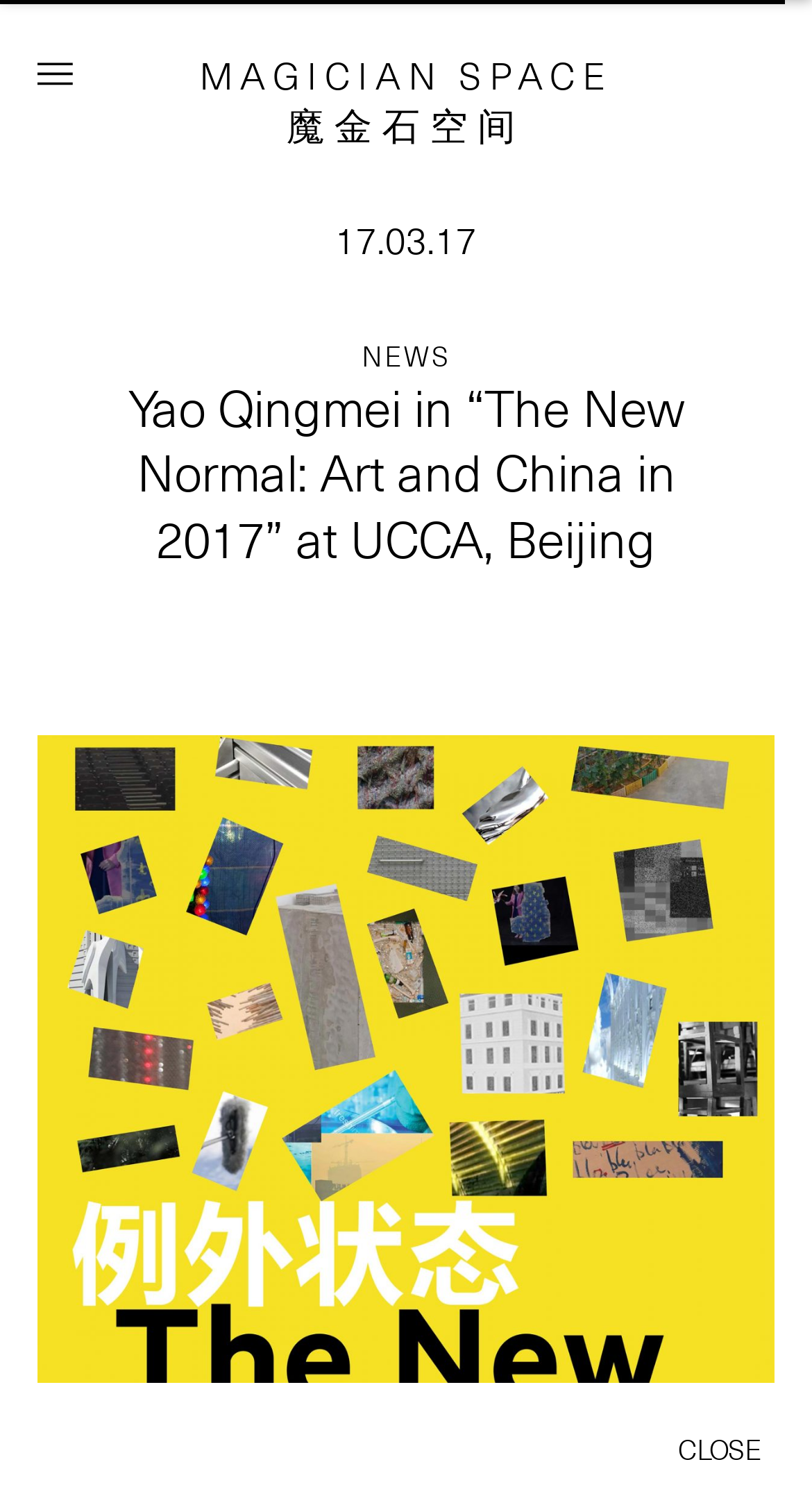Refer to the image and offer a detailed explanation in response to the question: What is the purpose of the button at the bottom of the webpage?

The purpose of the button at the bottom of the webpage can be inferred from its text content, which is 'CLOSE'. This button is likely used to close a popup window or a dialog box.